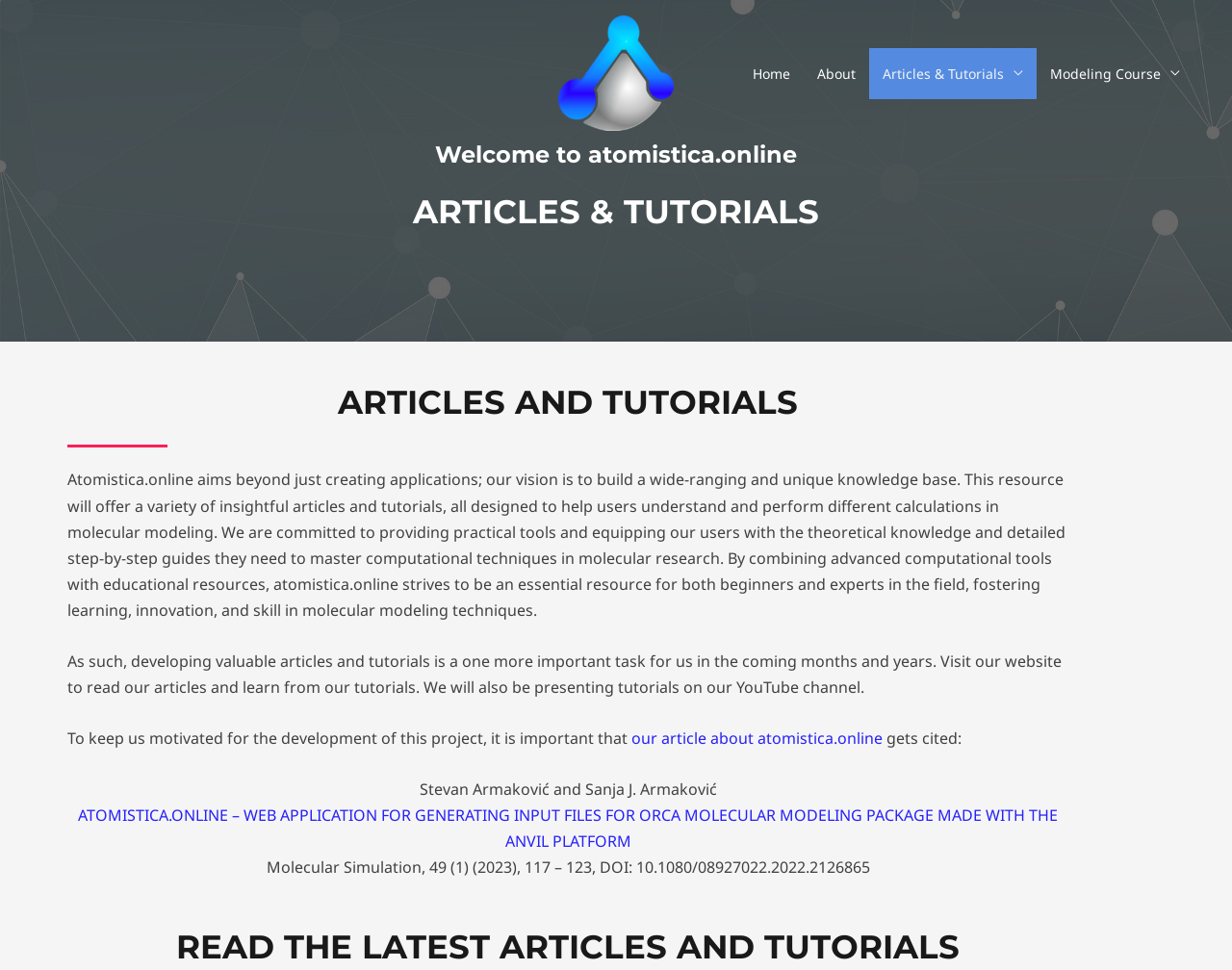Provide the bounding box coordinates of the HTML element described by the text: "alt="atomistica.online"".

[0.453, 0.063, 0.547, 0.085]